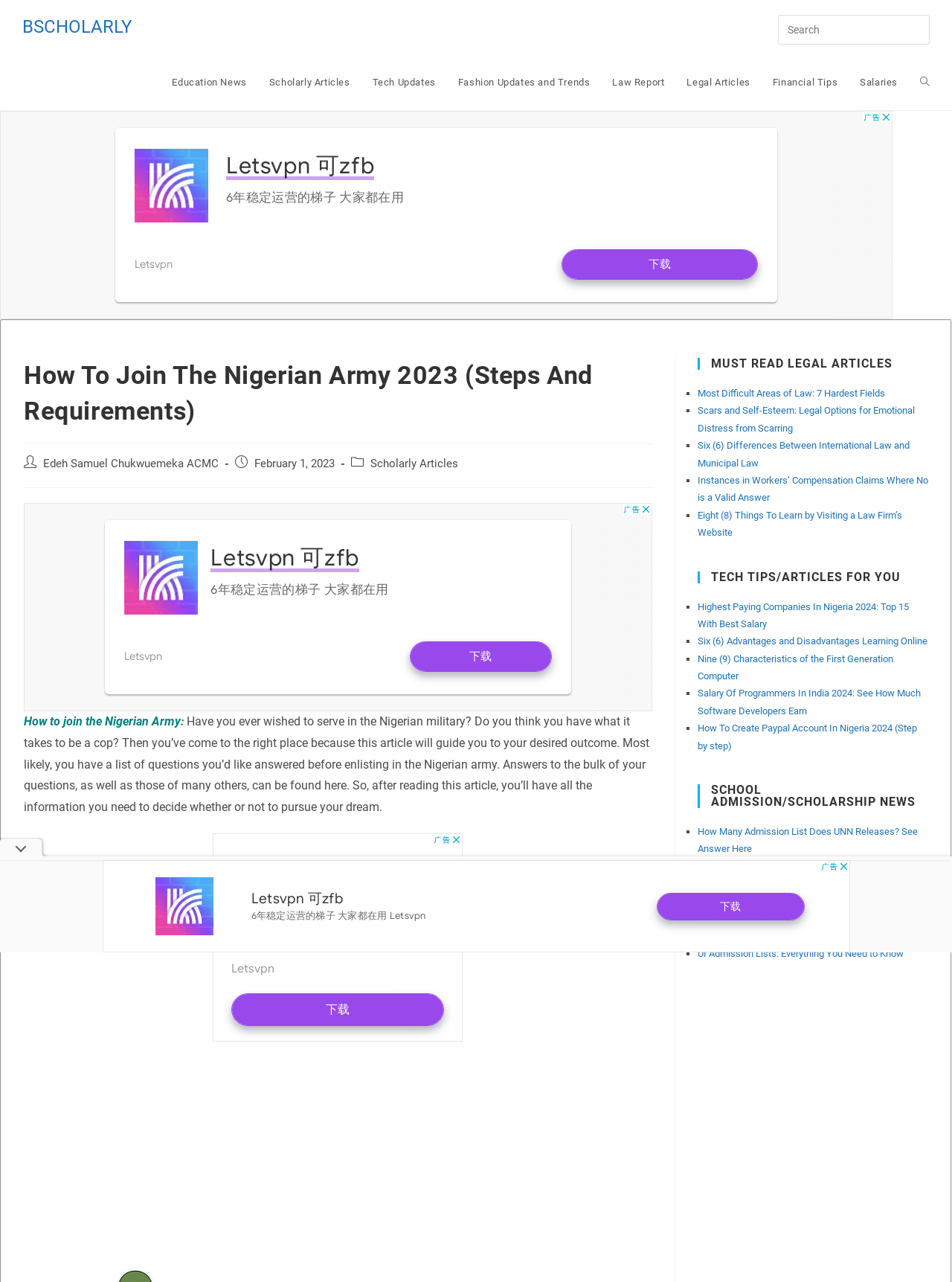Identify the bounding box for the described UI element: "Bscholarly".

[0.023, 0.013, 0.138, 0.029]